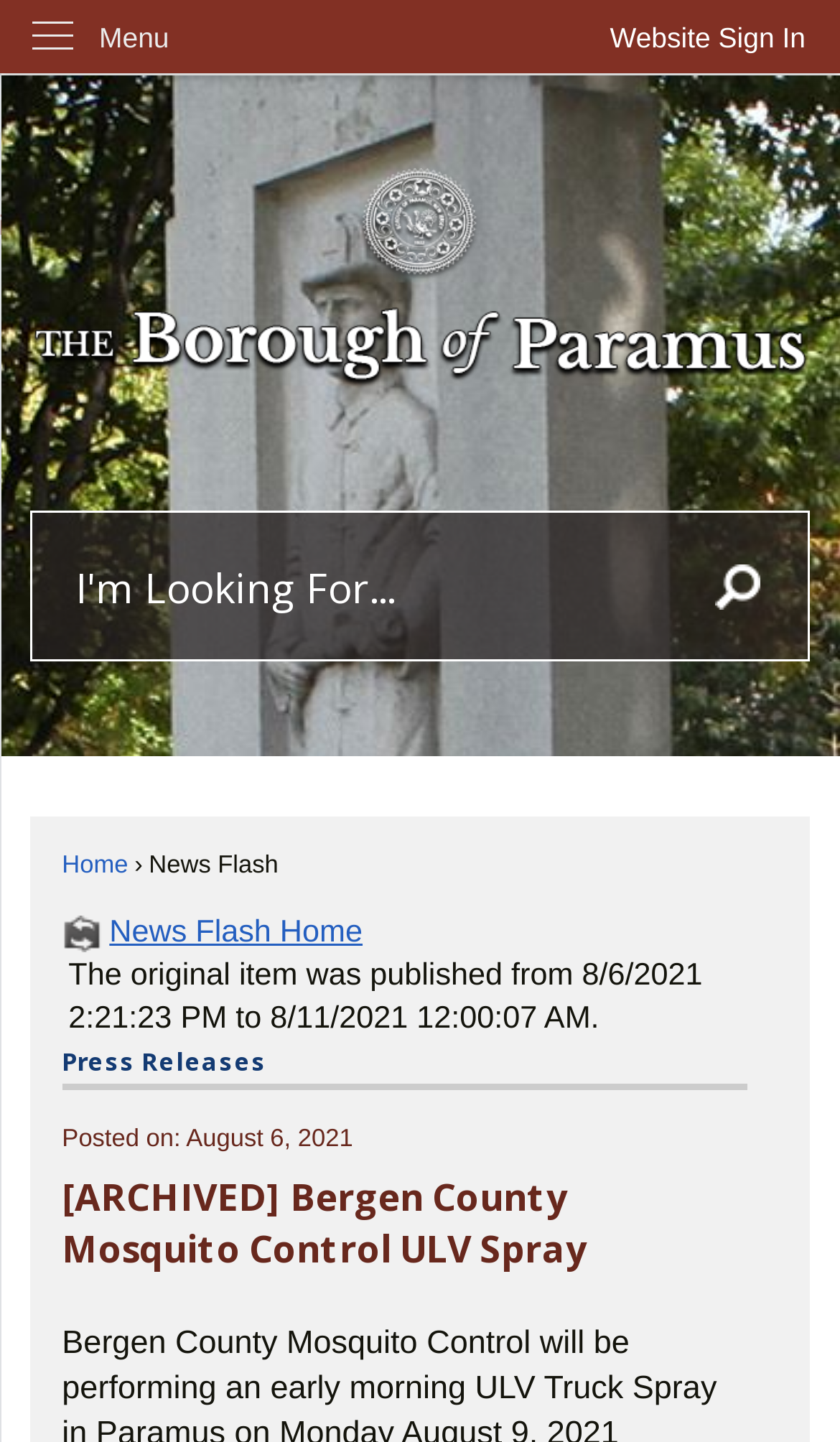Please provide the bounding box coordinates in the format (top-left x, top-left y, bottom-right x, bottom-right y). Remember, all values are floating point numbers between 0 and 1. What is the bounding box coordinate of the region described as: Website Sign In

[0.685, 0.0, 1.0, 0.052]